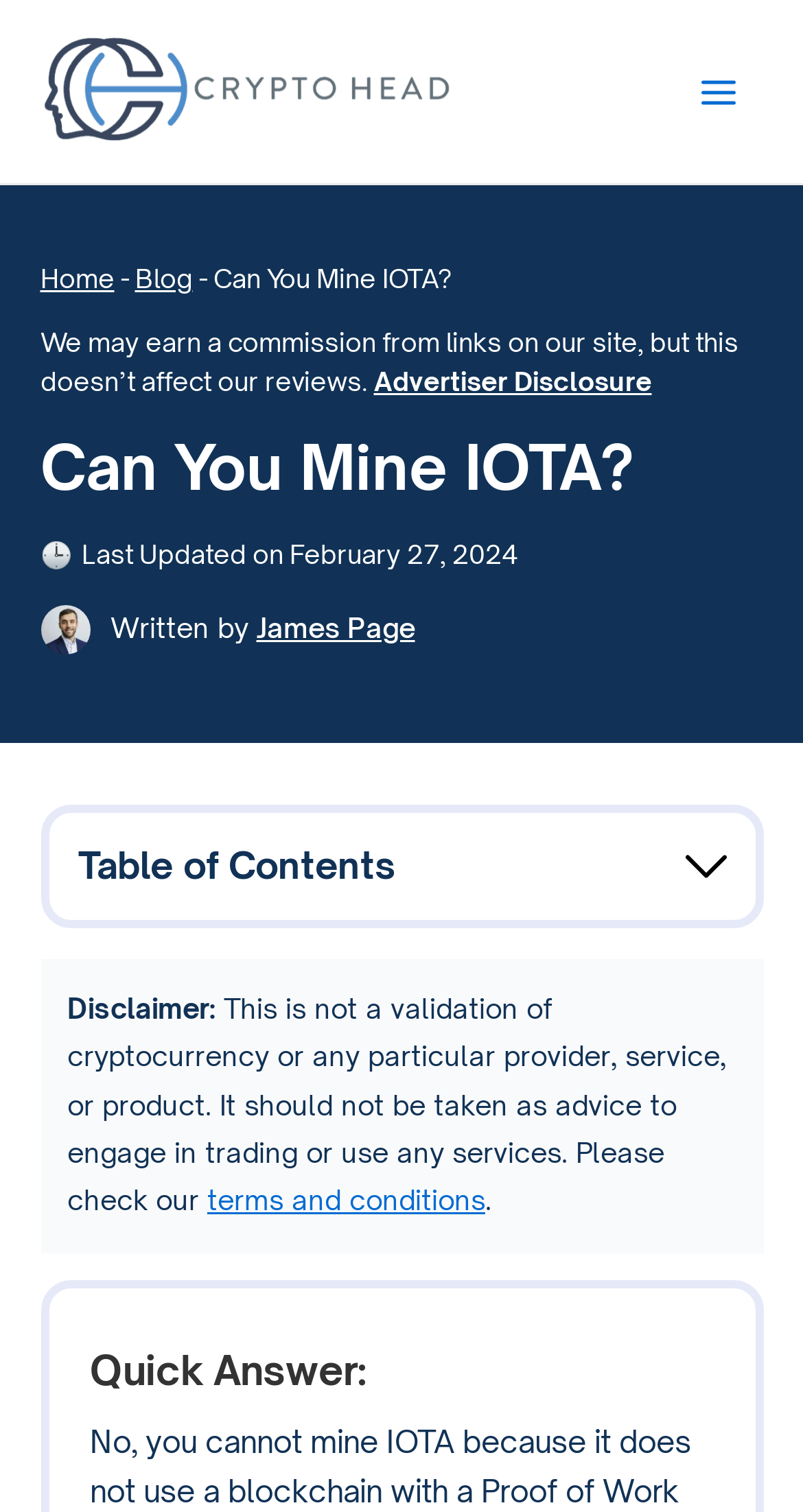What is the purpose of the disclaimer section?
Using the information from the image, answer the question thoroughly.

The disclaimer section is located below the 'Table of Contents' section and it states that the article should not be taken as advice to engage in trading or use any services. This implies that the purpose of the disclaimer section is to clarify that the article is not an advice or a validation of any particular provider, service, or product.